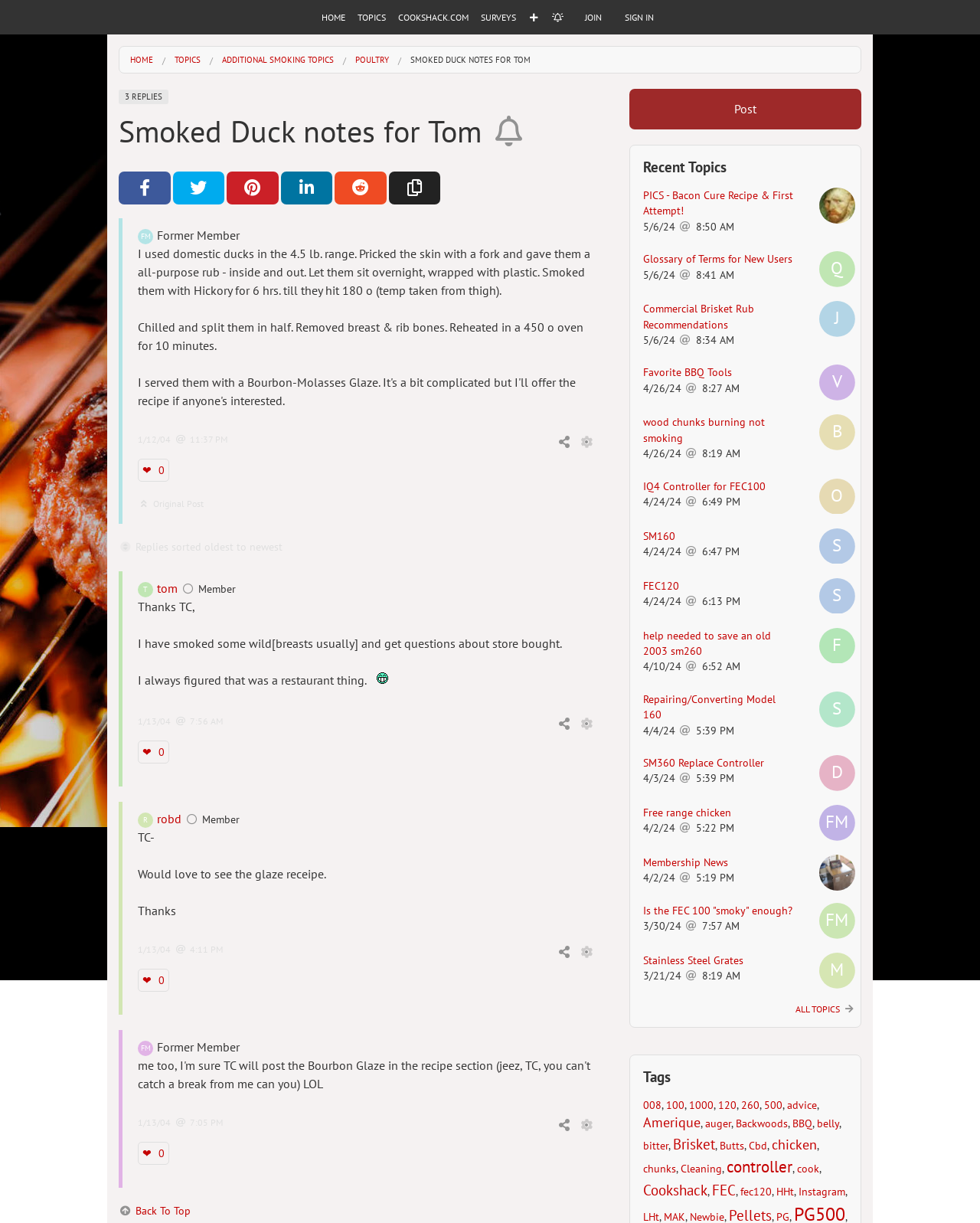Please give the bounding box coordinates of the area that should be clicked to fulfill the following instruction: "Click on the 'POULTRY' link". The coordinates should be in the format of four float numbers from 0 to 1, i.e., [left, top, right, bottom].

[0.4, 0.227, 0.441, 0.249]